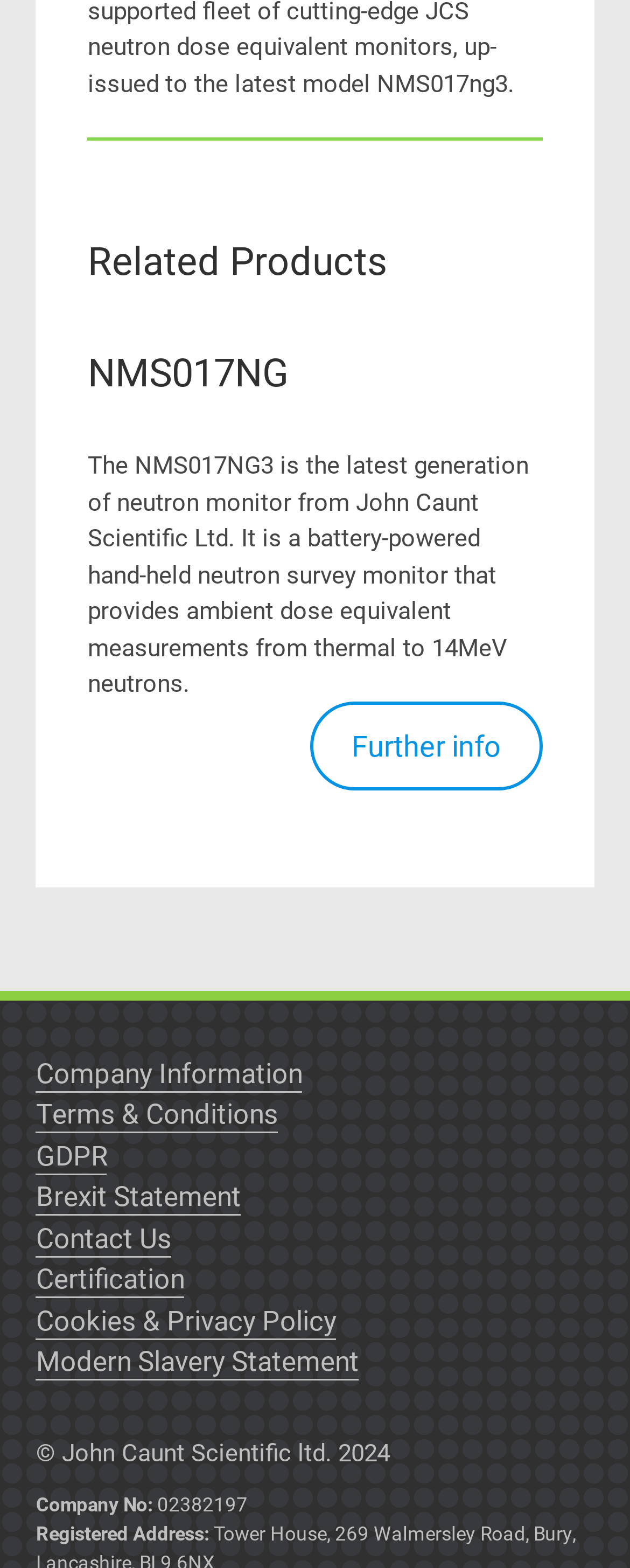Pinpoint the bounding box coordinates of the clickable element needed to complete the instruction: "Learn about company information". The coordinates should be provided as four float numbers between 0 and 1: [left, top, right, bottom].

[0.057, 0.672, 0.48, 0.697]